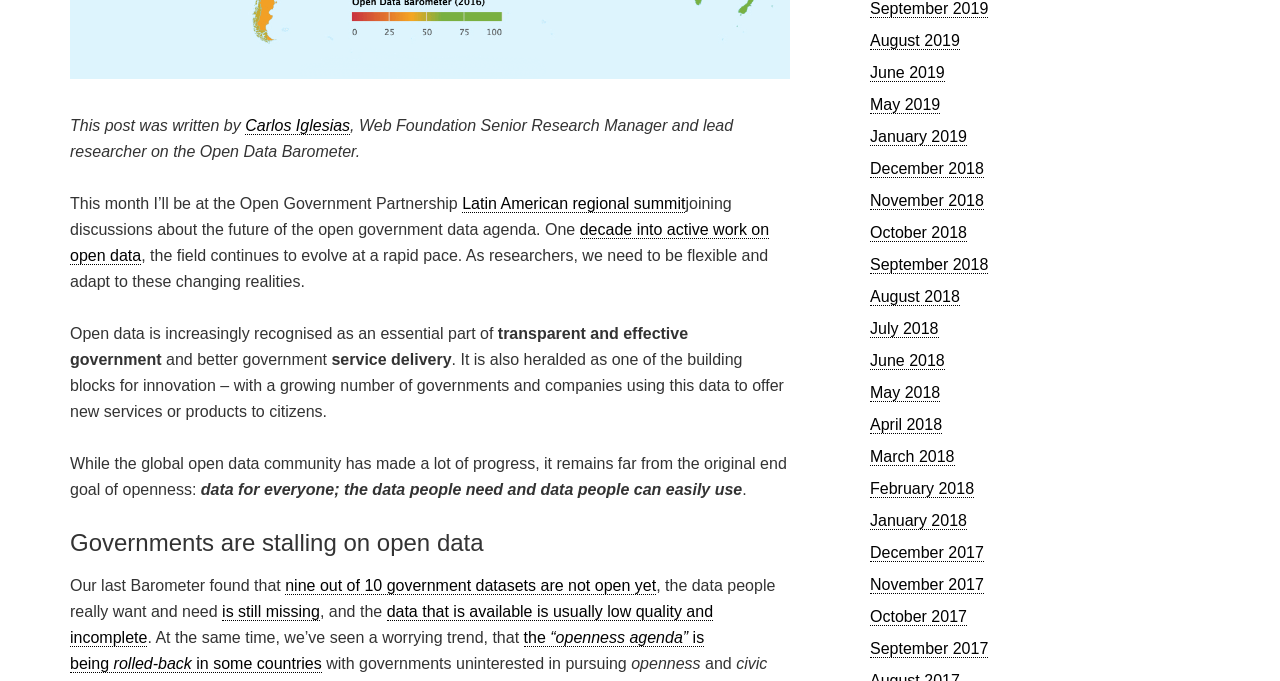Locate the bounding box of the user interface element based on this description: "July 2018".

[0.68, 0.47, 0.733, 0.496]